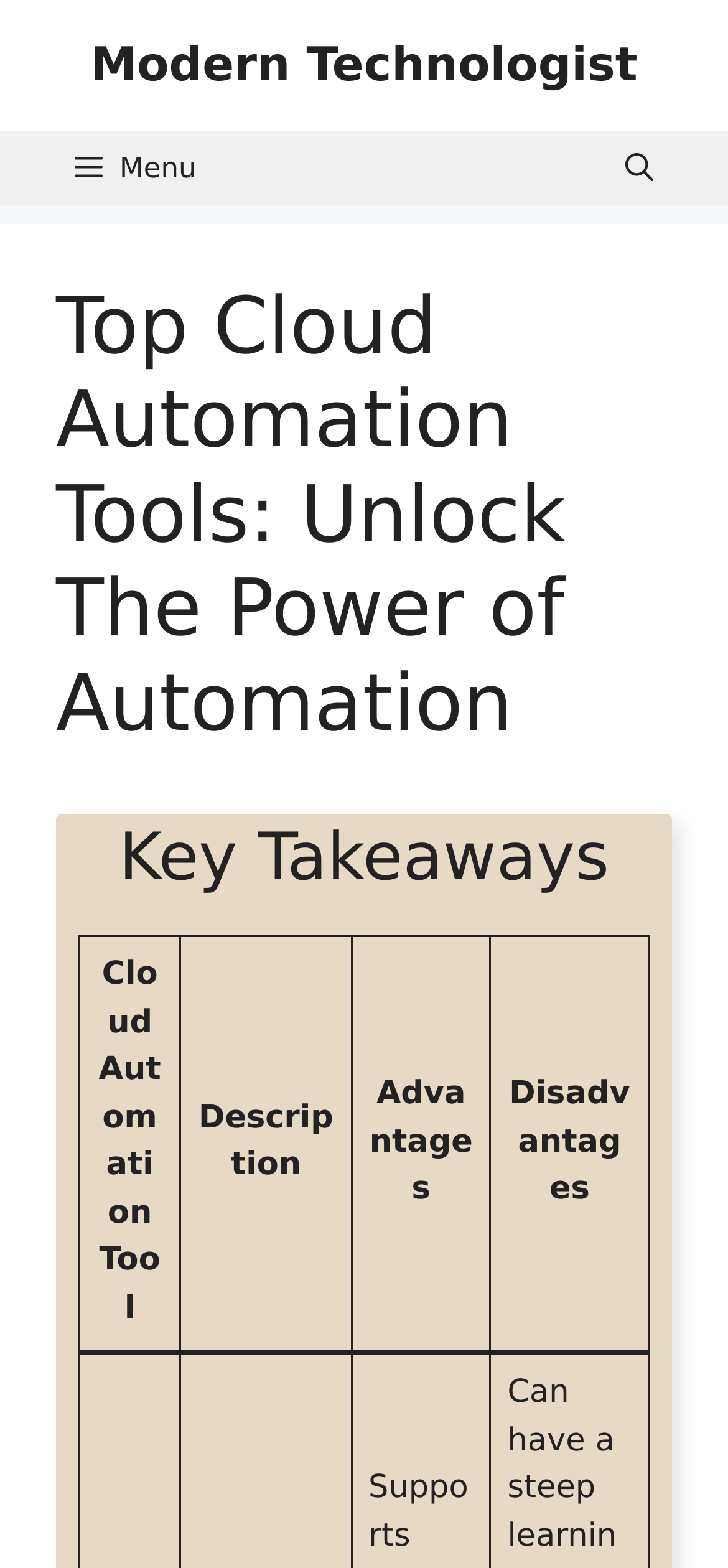What is the purpose of the cloud automation tools?
Refer to the image and provide a concise answer in one word or phrase.

Unlock the power of automation